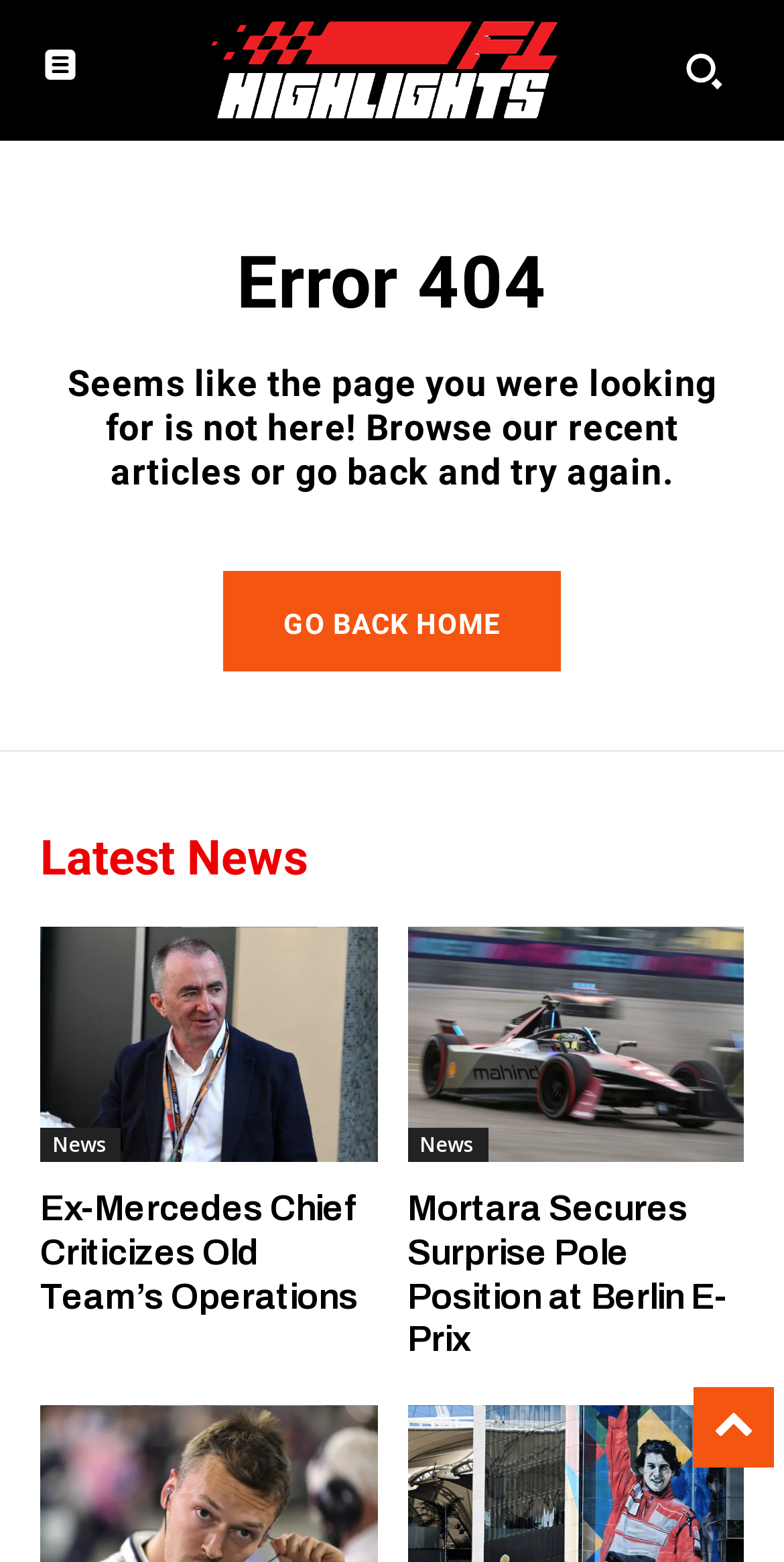Is there a logo on this page?
Based on the image, answer the question with as much detail as possible.

There is a logo on this page, which is located at the top left corner of the page, and it is an image with the text 'Logo'.